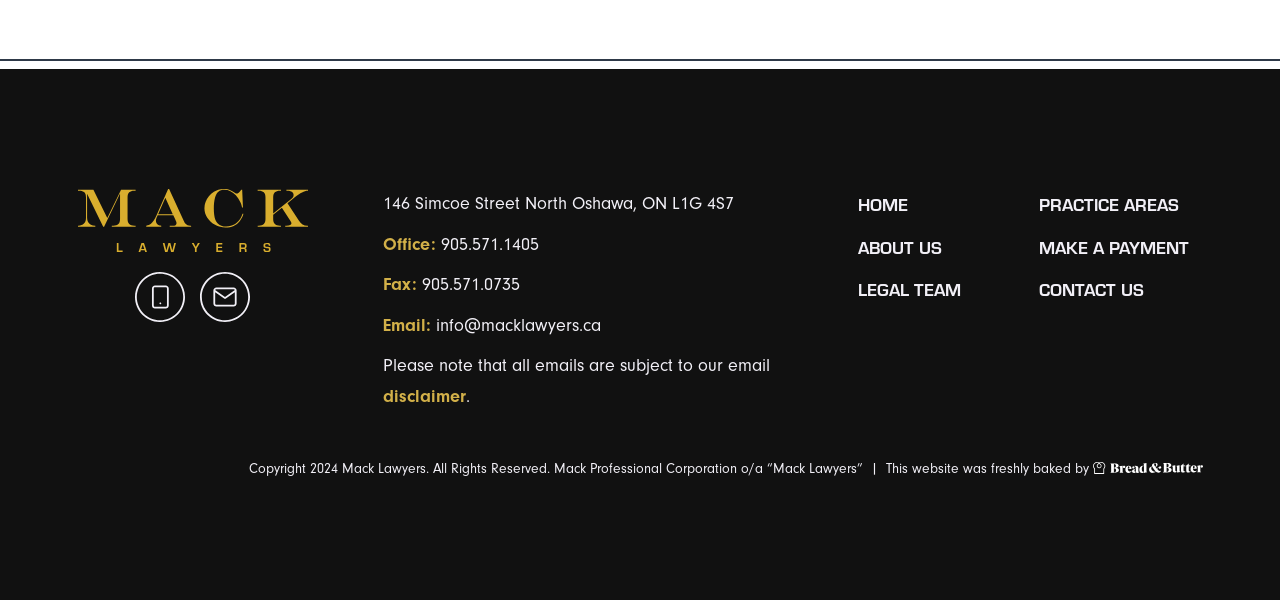Analyze the image and deliver a detailed answer to the question: What is the address of Mack Lawyers?

I found the address by looking at the static text element that contains the address information, which is '146 Simcoe Street North Oshawa, ON L1G 4S7'.